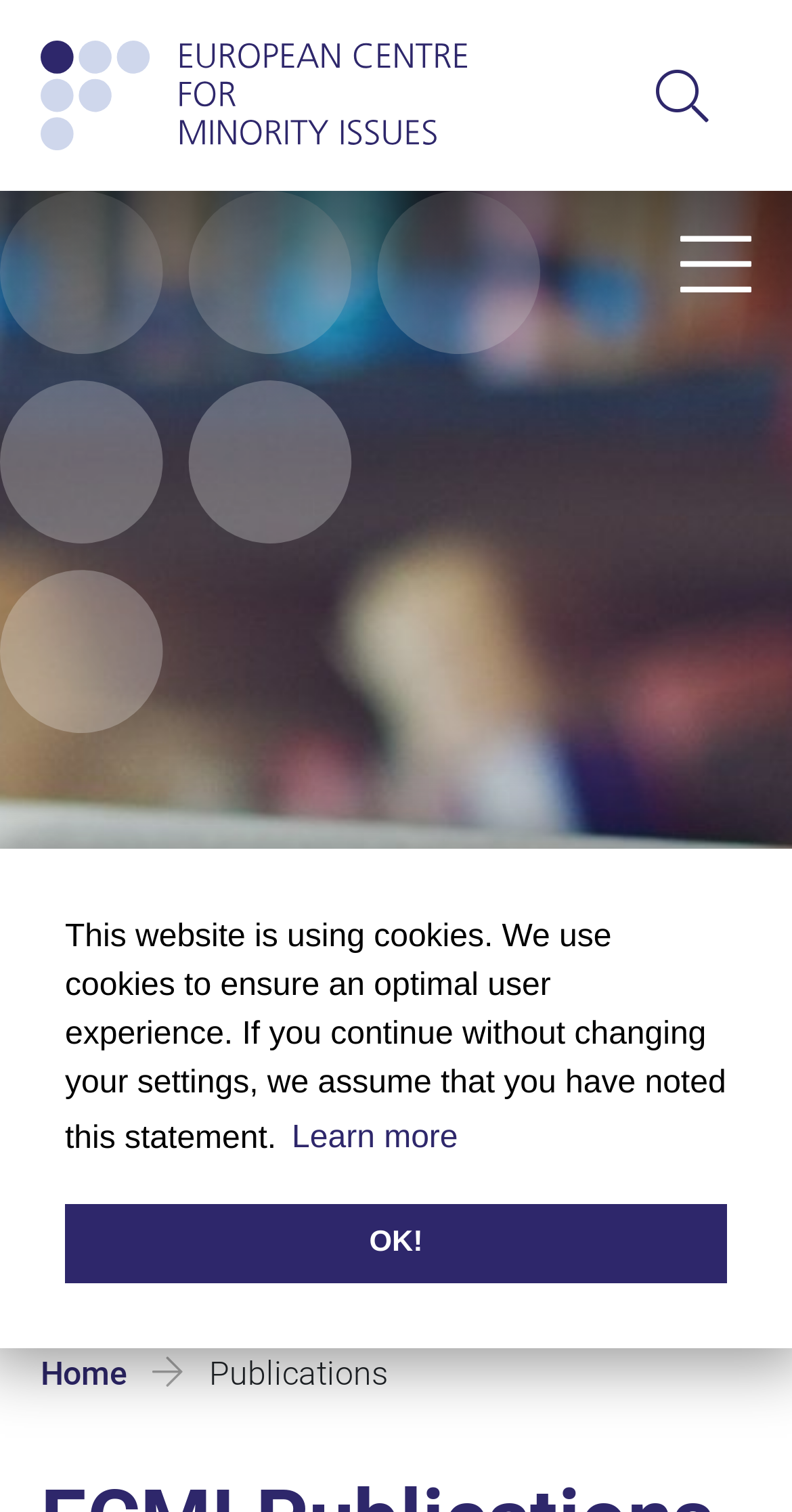Respond to the question below with a single word or phrase:
What is the title of the current webpage?

Issue 1/2000 - European Centre for Minority Issues (ECMI)